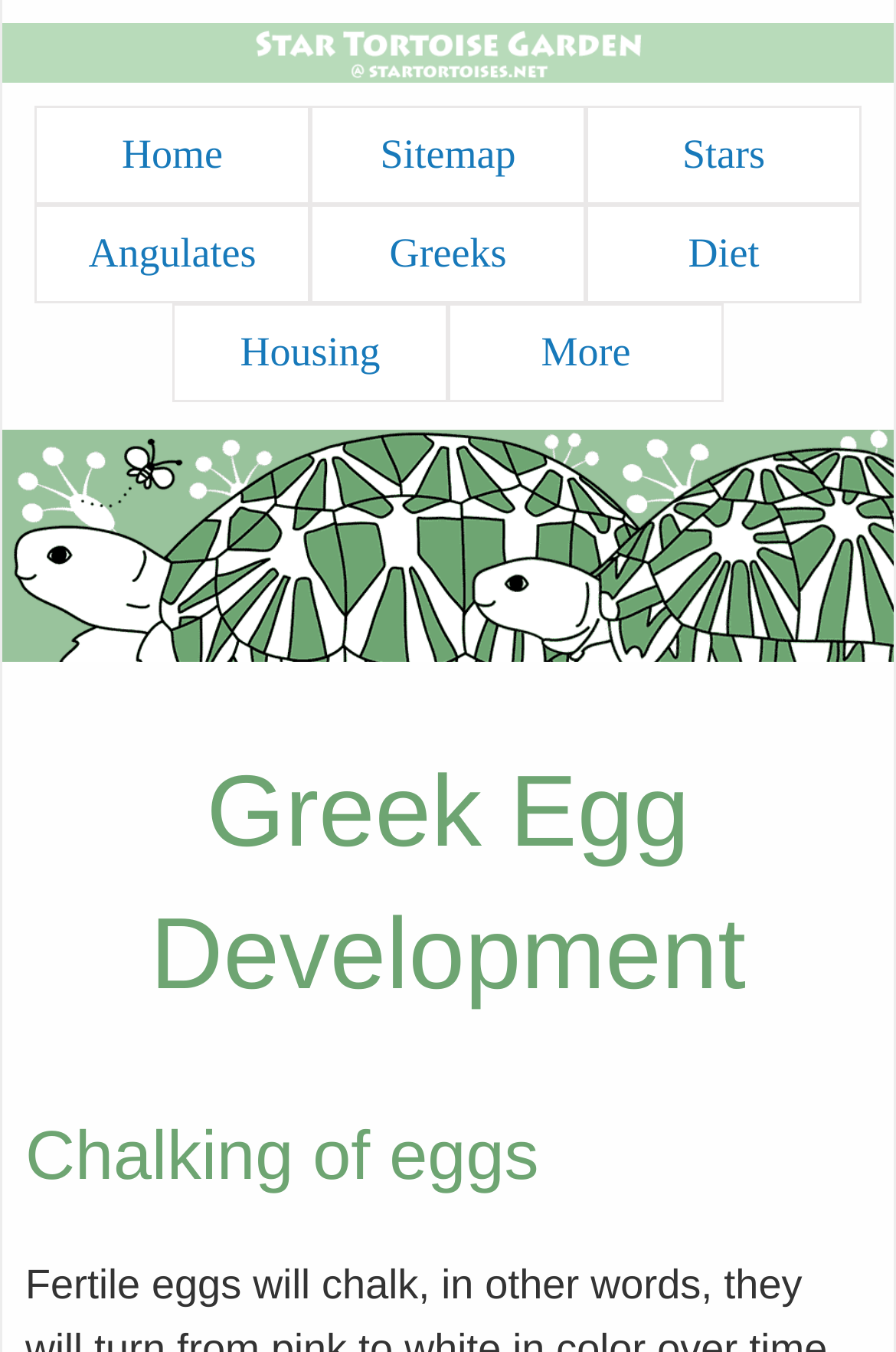Can you identify the bounding box coordinates of the clickable region needed to carry out this instruction: 'Read Rick Werner's profile'? The coordinates should be four float numbers within the range of 0 to 1, stated as [left, top, right, bottom].

None